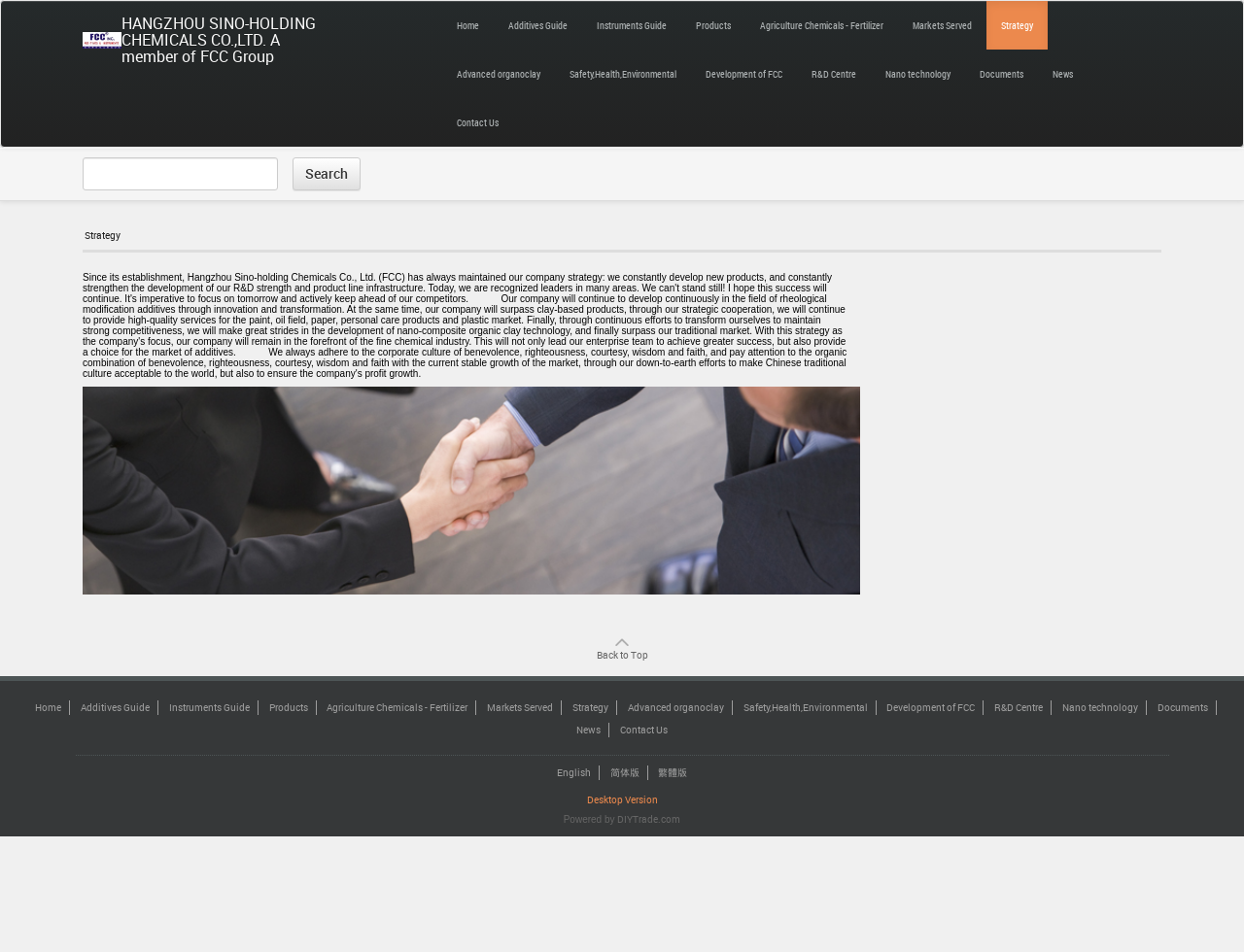Answer the question below with a single word or a brief phrase: 
What is the company name?

HANGZHOU SINO-HOLDING CHEMICALS CO.,LTD.